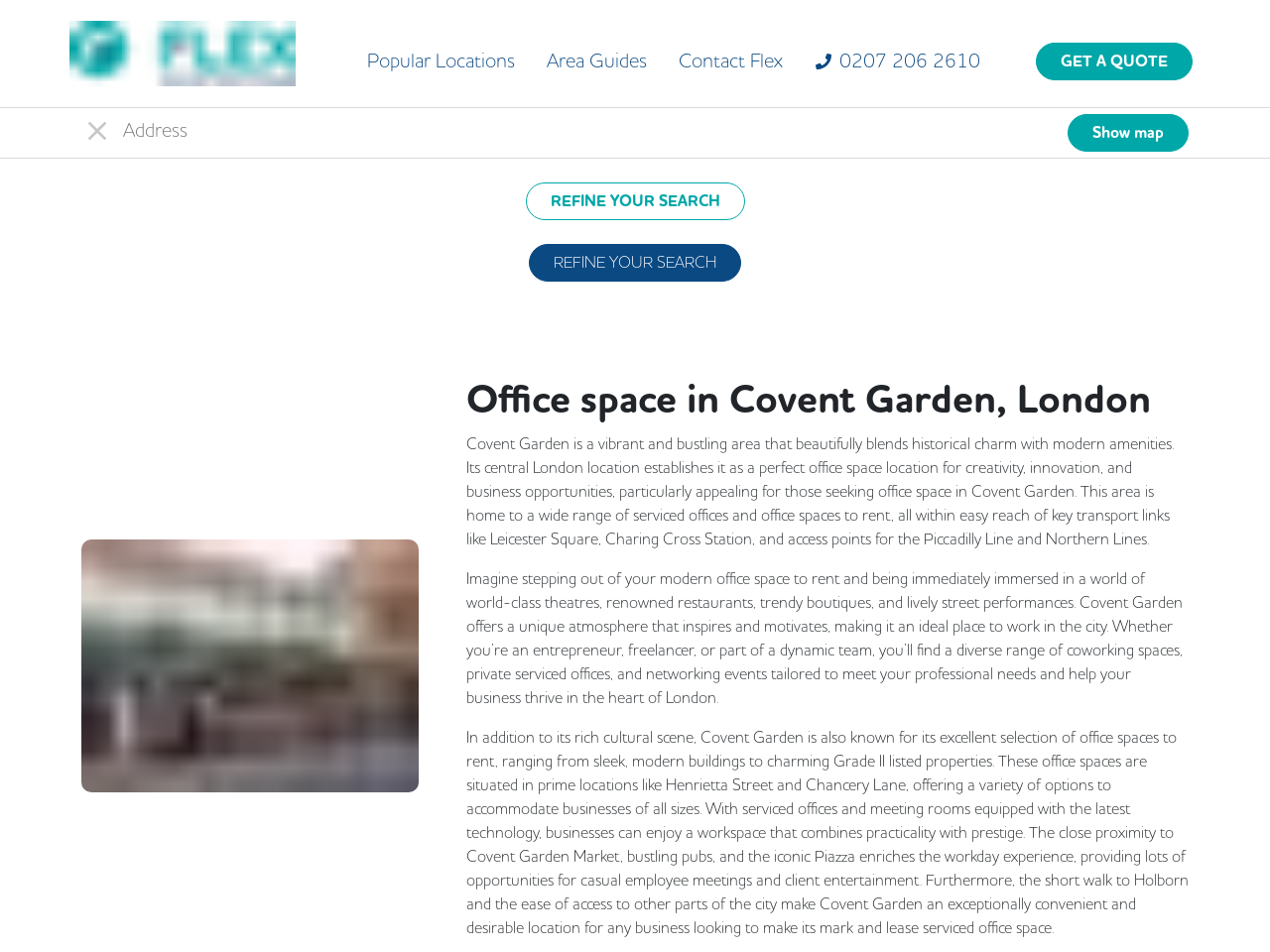Provide a one-word or short-phrase response to the question:
What is the location of the office space?

Covent Garden, London